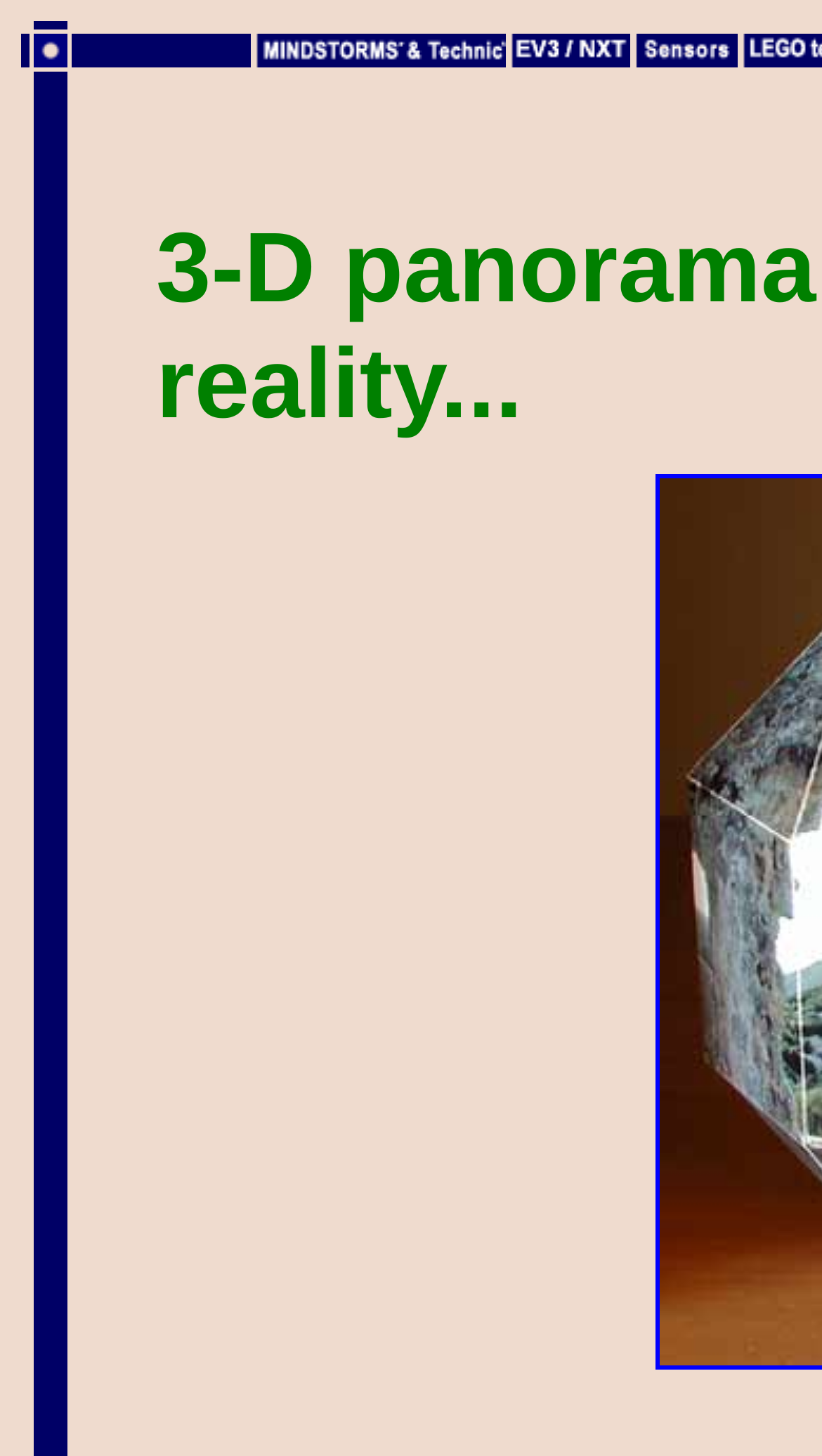Provide your answer to the question using just one word or phrase: What is the topic of the links in the lower part of the page?

LEGO MINDSTORMS